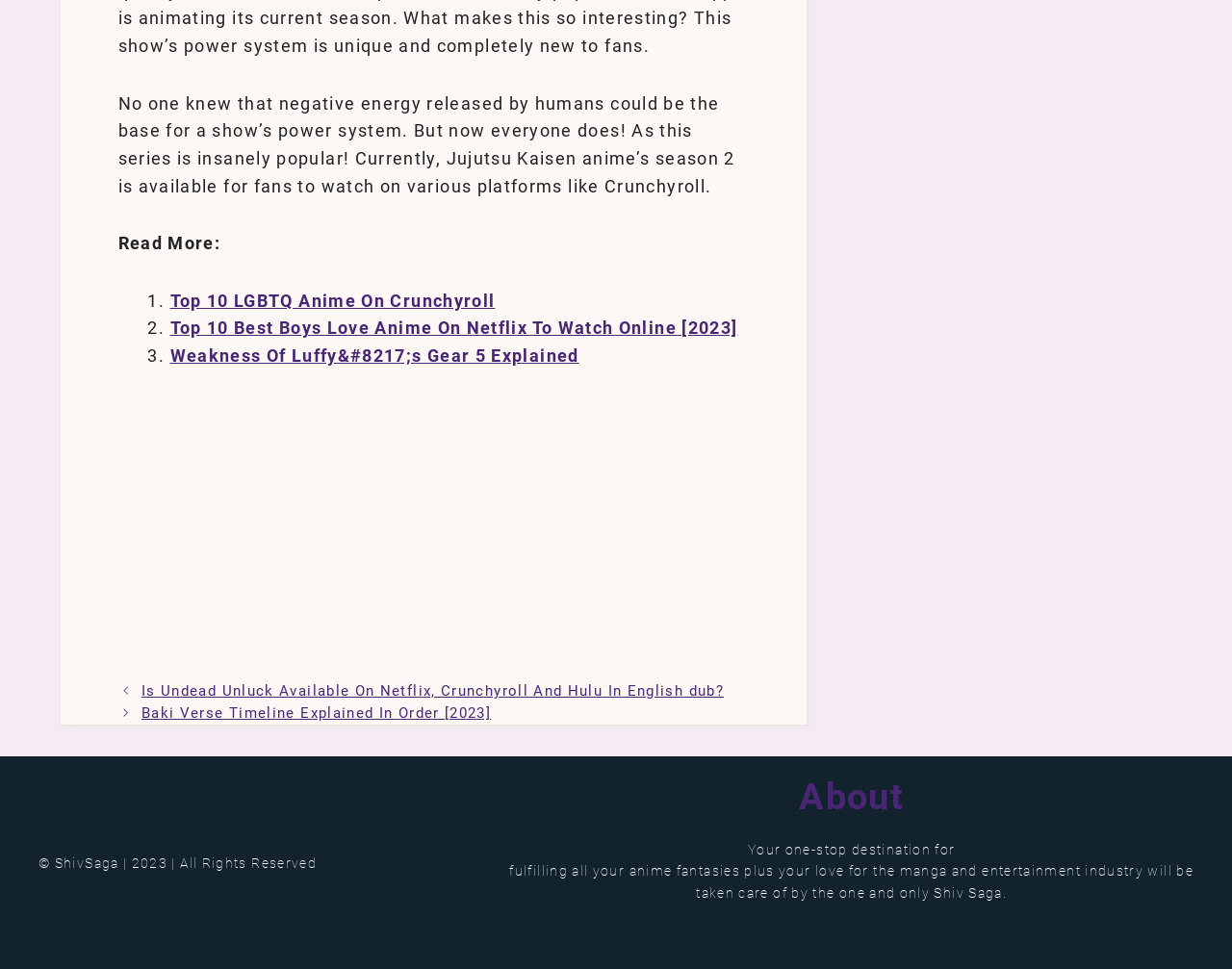What is the name of the website?
Answer the question with a single word or phrase derived from the image.

ShivSaga